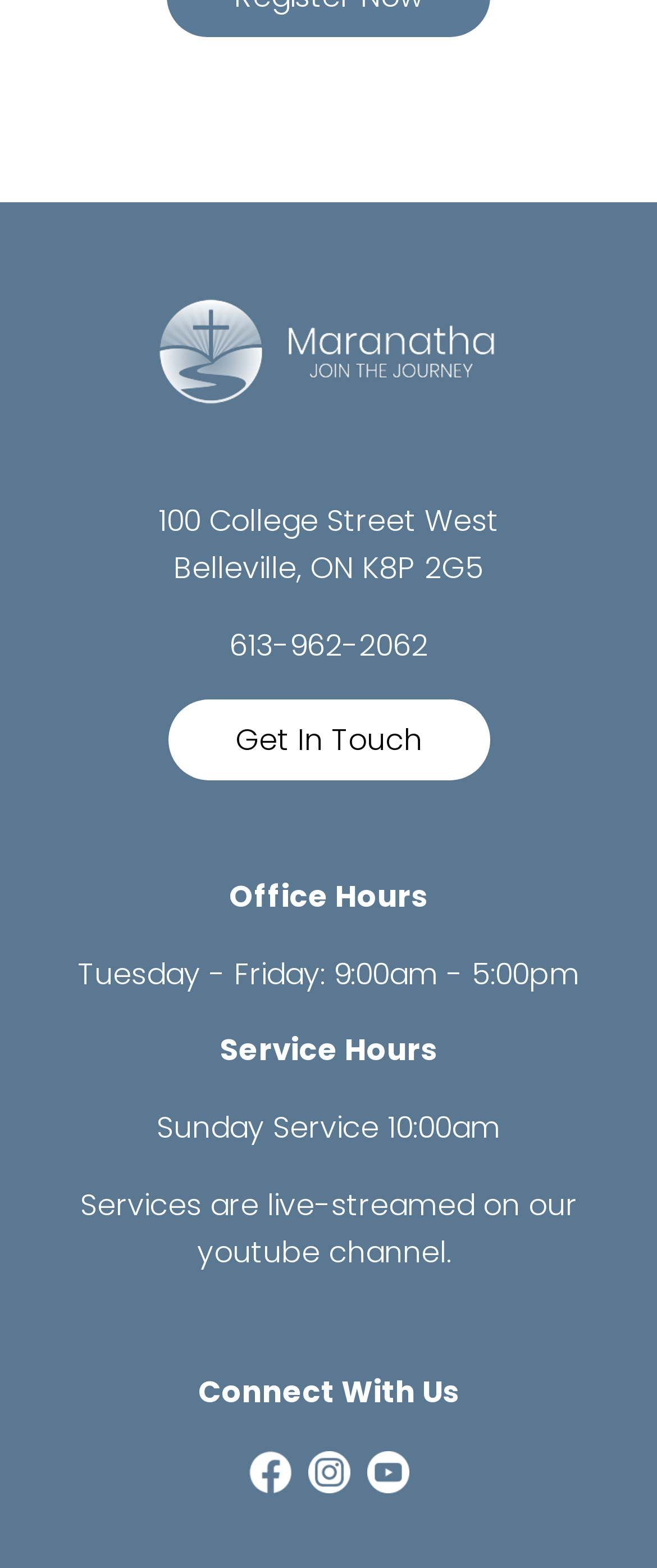Give a one-word or one-phrase response to the question:
Where are the services live-streamed?

youtube channel